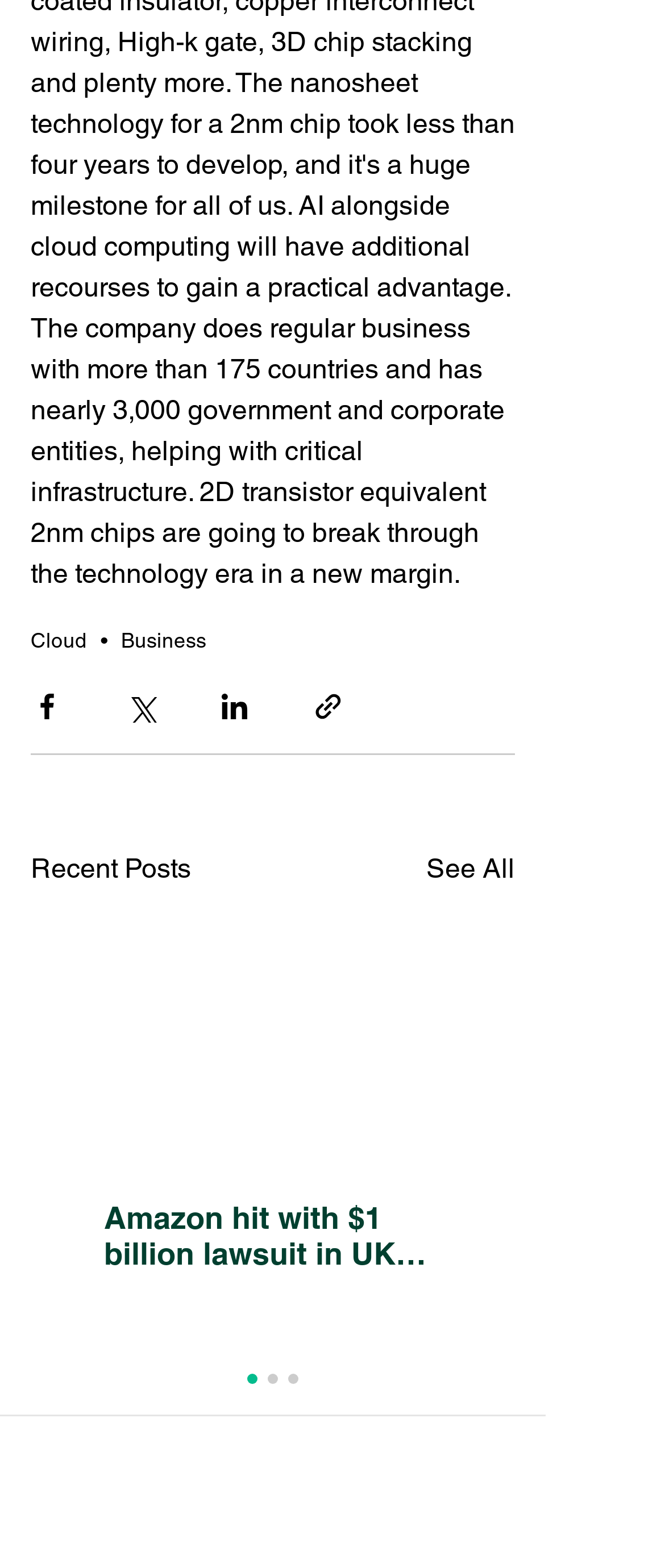Identify the bounding box coordinates of the part that should be clicked to carry out this instruction: "Share via Facebook".

[0.046, 0.44, 0.095, 0.461]